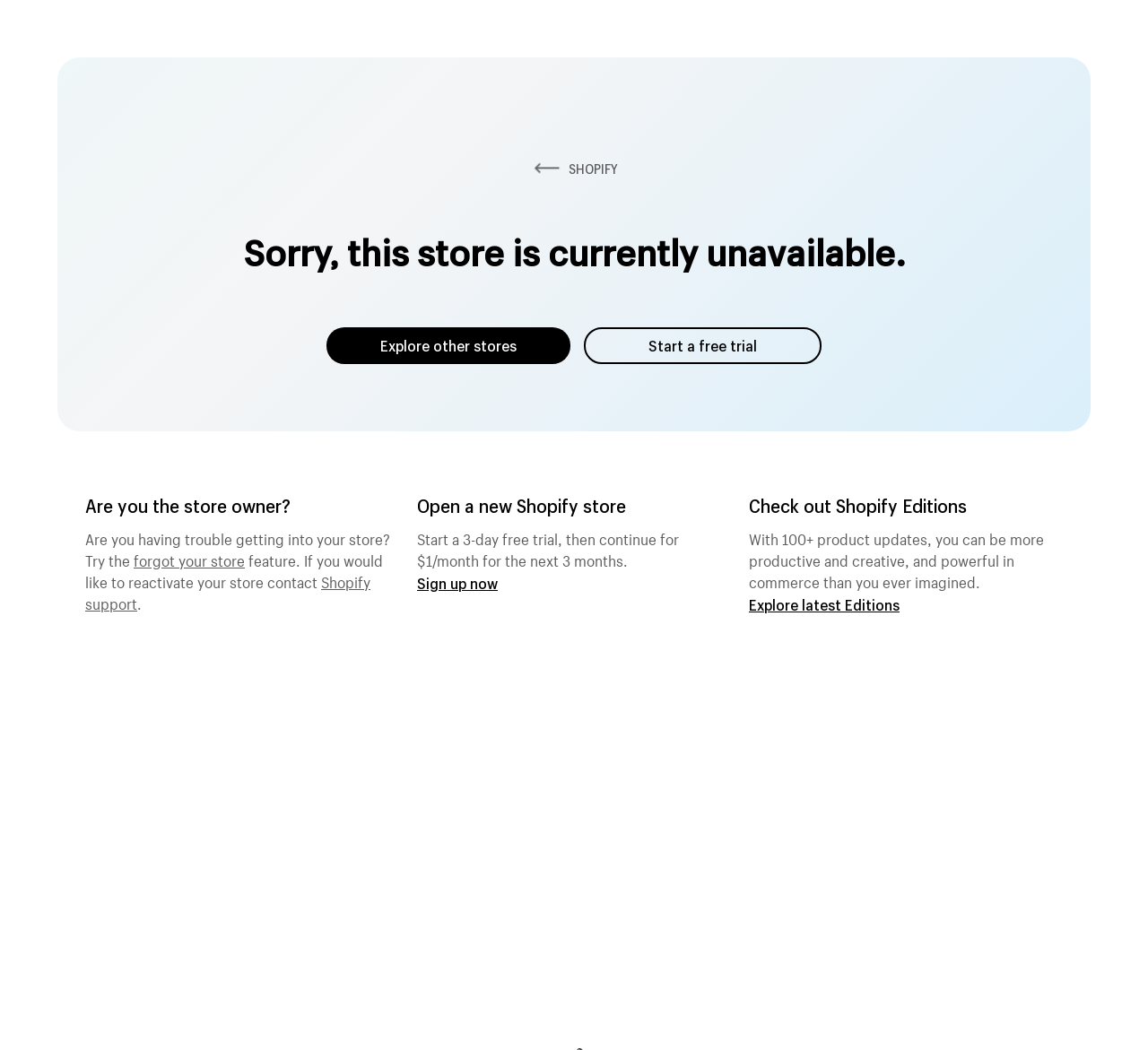What is the purpose of Shopify Editions?
Using the image as a reference, answer the question in detail.

The purpose of Shopify Editions is to enable users to be more productive and creative, as stated in the text 'With 100+ product updates, you can be more productive and creative, and powerful in commerce than you ever imagined.' on the webpage.